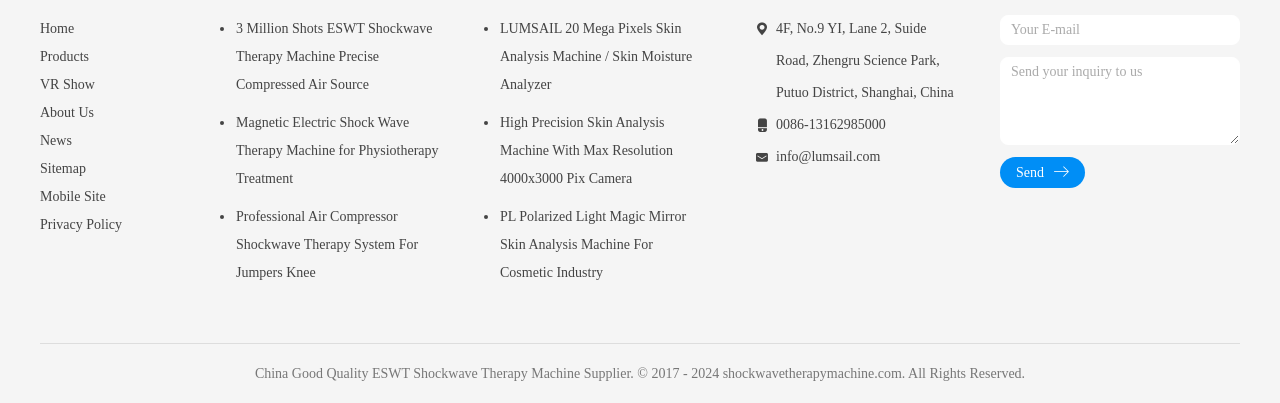Please provide a comprehensive response to the question based on the details in the image: How many links are there in the navigation menu?

I counted the number of link elements located at the top of the webpage, which are 'Home', 'Products', 'VR Show', 'About Us', 'News', 'Sitemap', 'Mobile Site', and 'Privacy Policy'.